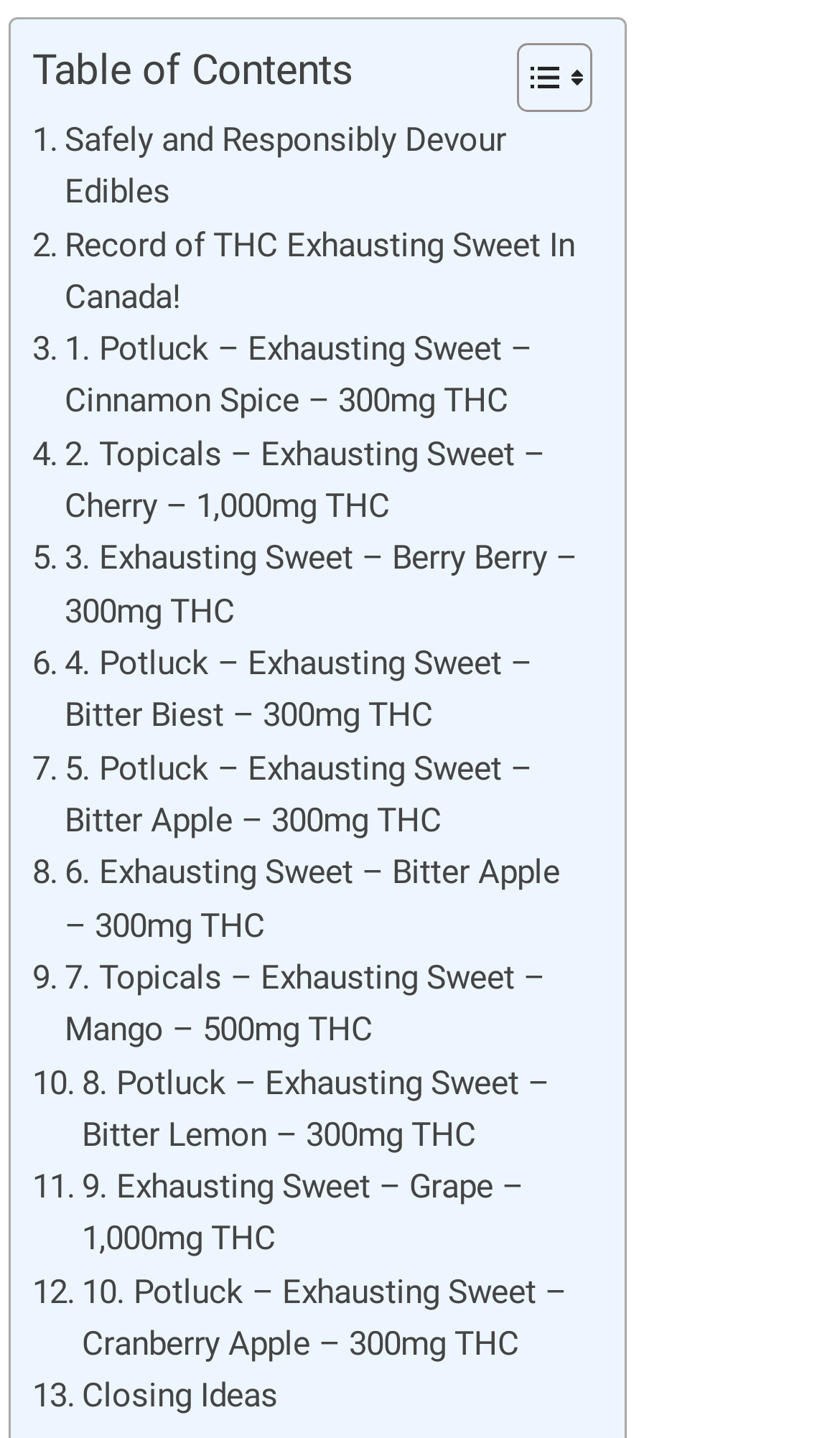Find the bounding box of the web element that fits this description: "Closing Ideas".

[0.038, 0.953, 0.331, 0.99]